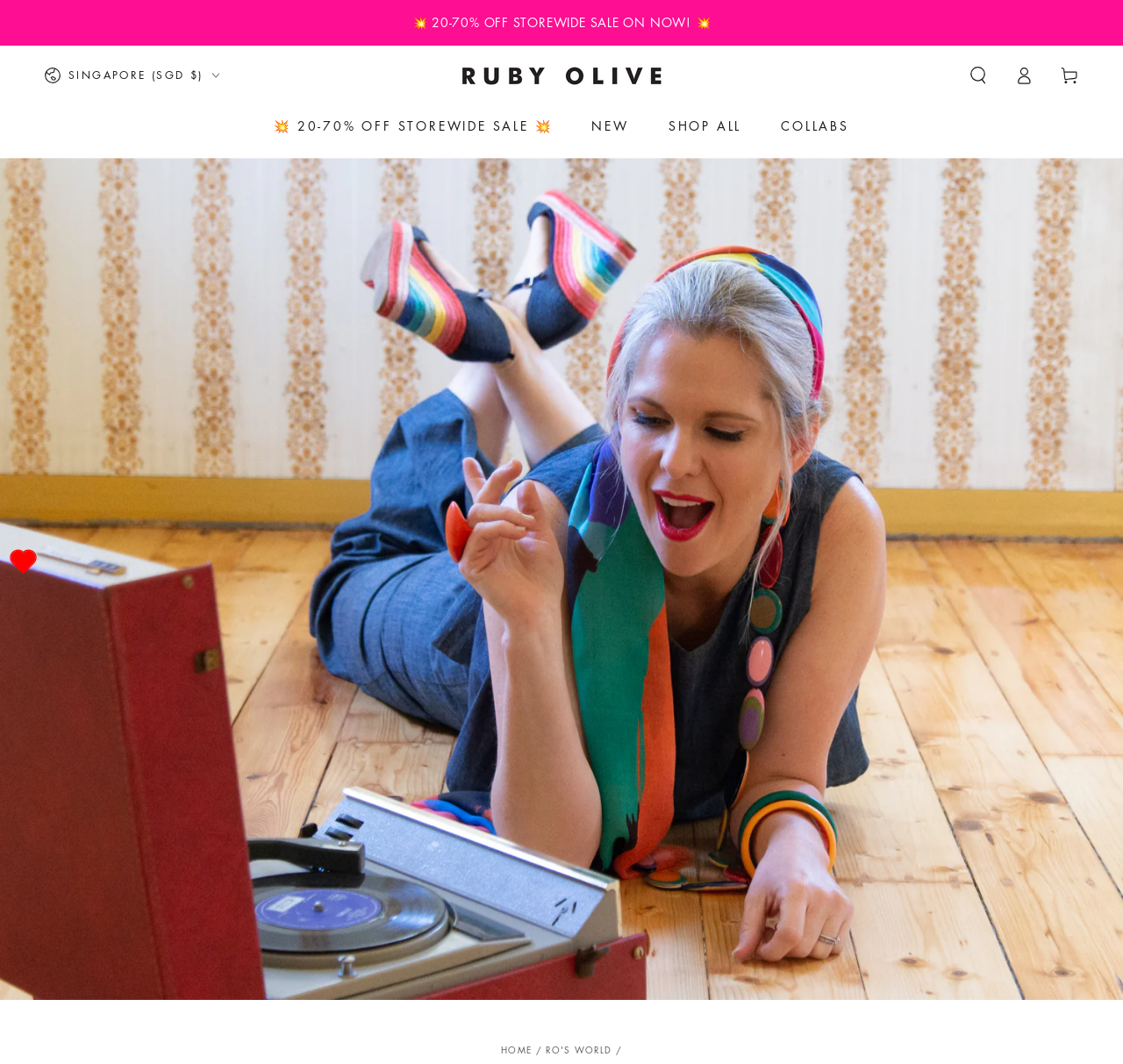Respond to the question with just a single word or phrase: 
What is the name of the jewellery and accessories brand?

Ruby Olive